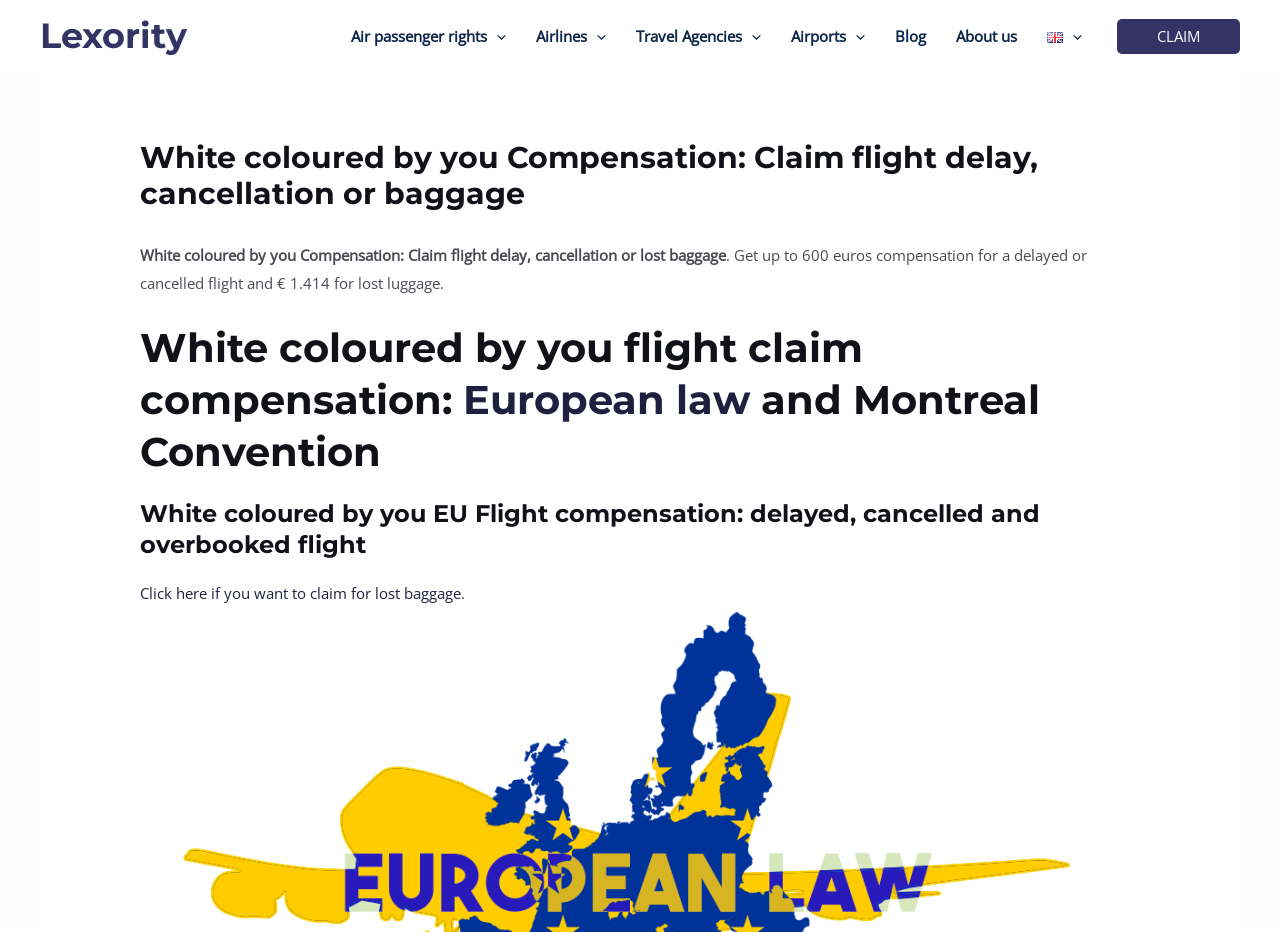Find the bounding box coordinates for the area that must be clicked to perform this action: "Read about European law".

[0.362, 0.402, 0.586, 0.455]